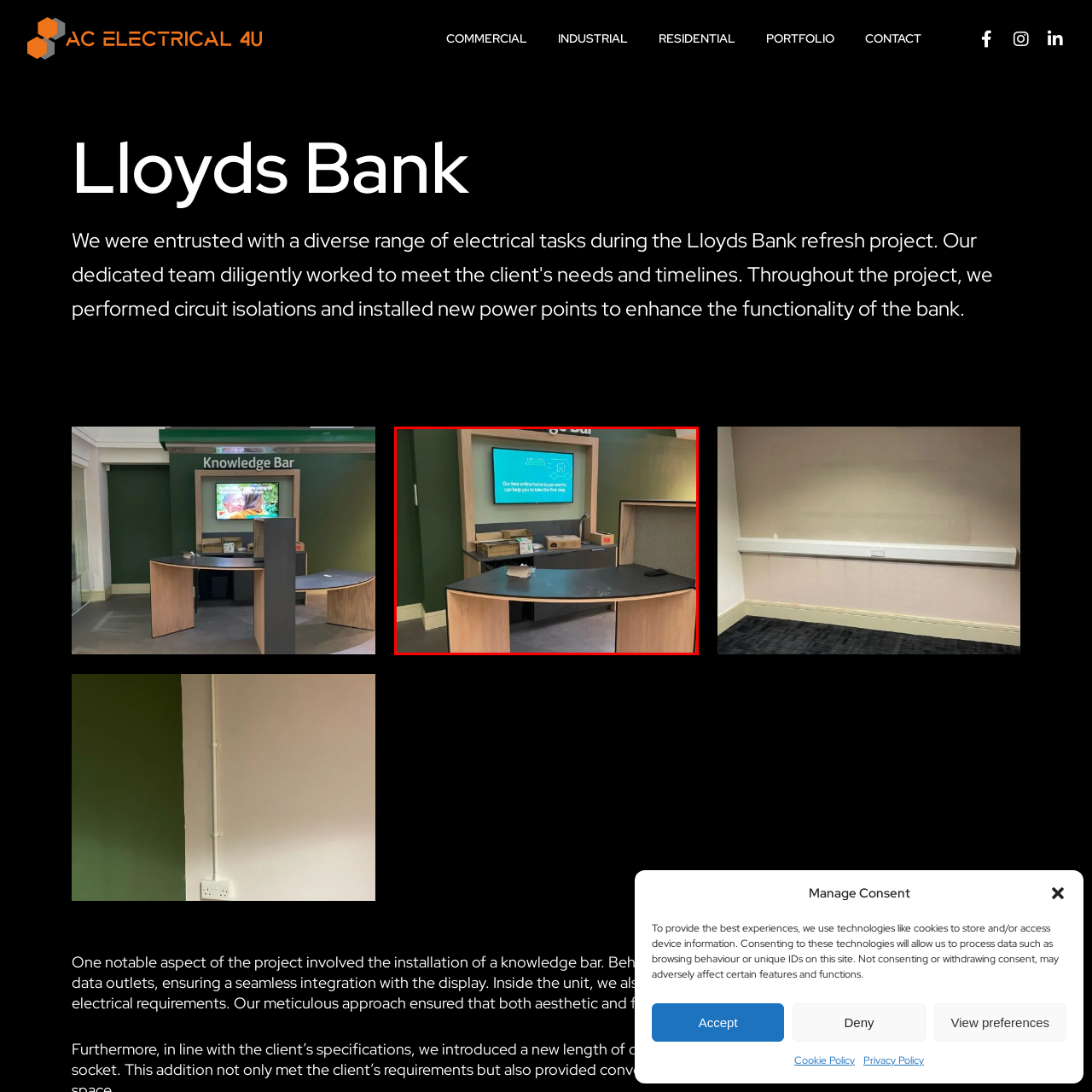What is the purpose of the space?
Examine the image that is surrounded by the red bounding box and answer the question with as much detail as possible using the image.

The digital screen's message indicates that the space is designed to help potential home buyers take the first step, suggesting that the space provides assistance and resources for those looking to buy a home.